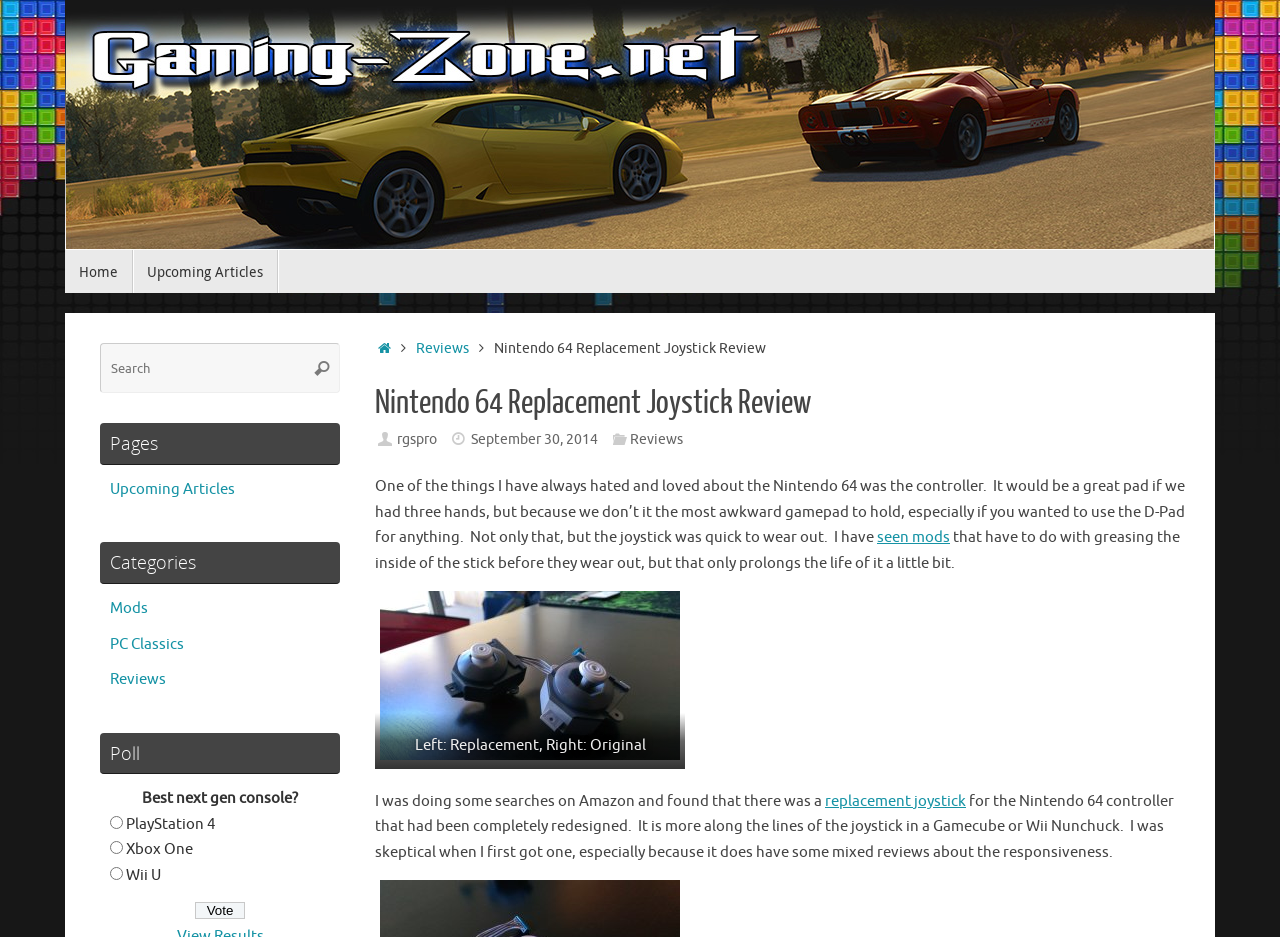Please specify the bounding box coordinates of the clickable section necessary to execute the following command: "Read the 'Reviews' category".

[0.086, 0.715, 0.13, 0.735]